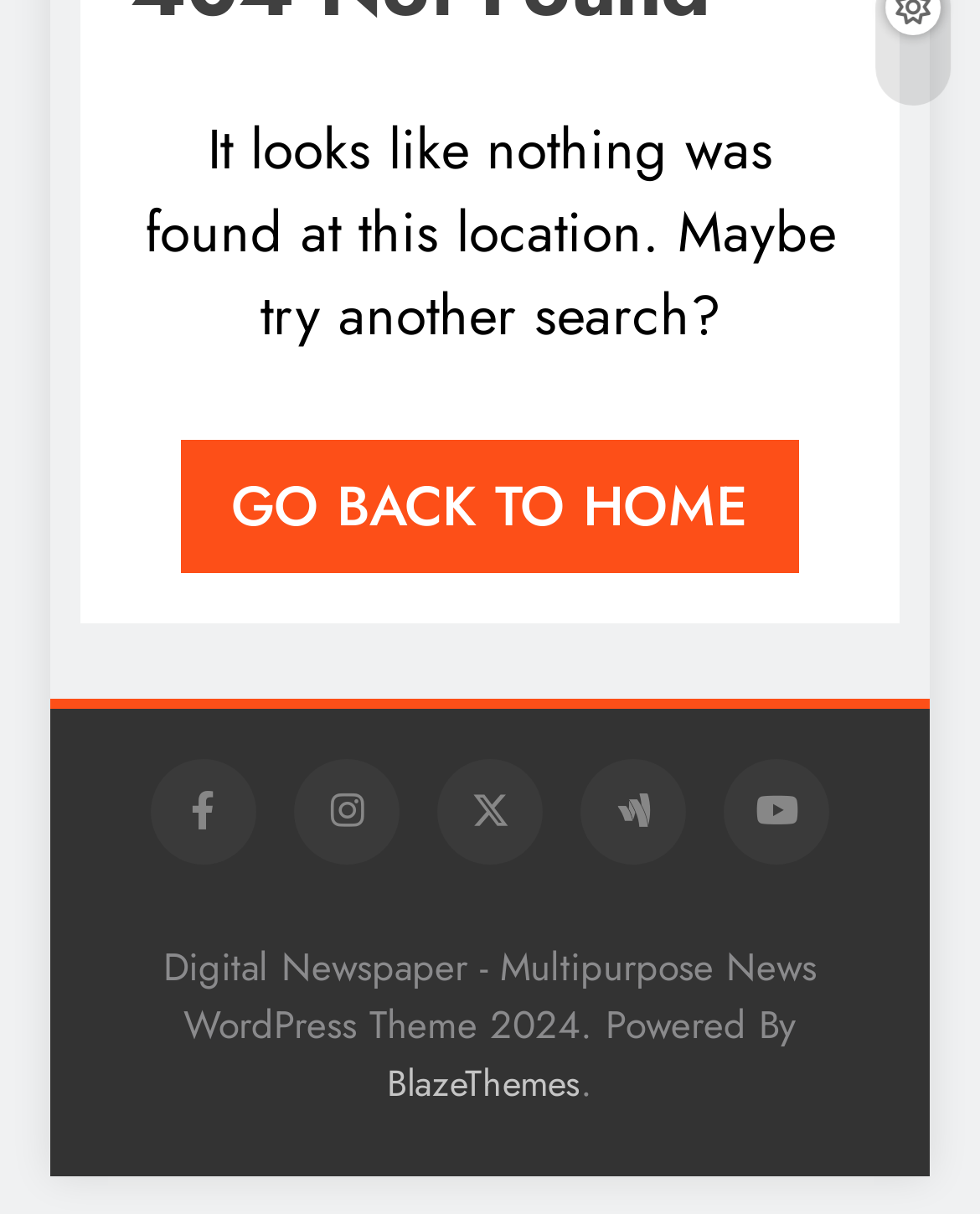Provide the bounding box coordinates of the UI element this sentence describes: "BlazeThemes".

[0.395, 0.871, 0.592, 0.912]